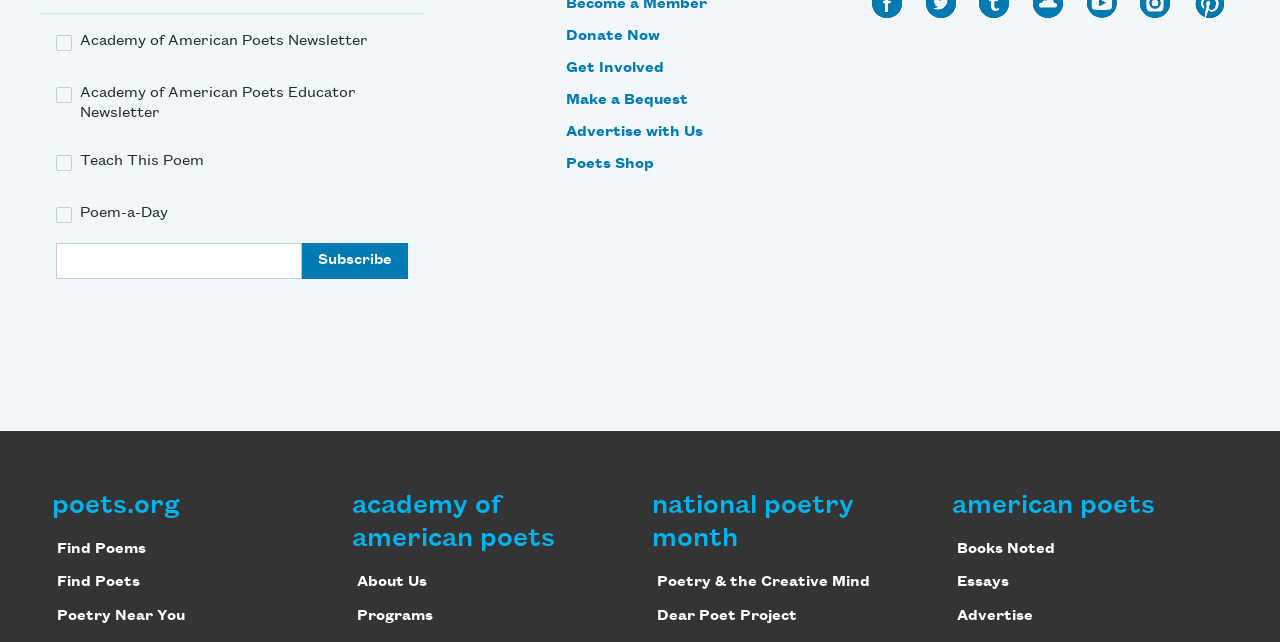Locate the bounding box coordinates of the area to click to fulfill this instruction: "Subscribe to the newsletter". The bounding box should be presented as four float numbers between 0 and 1, in the order [left, top, right, bottom].

[0.236, 0.378, 0.319, 0.435]